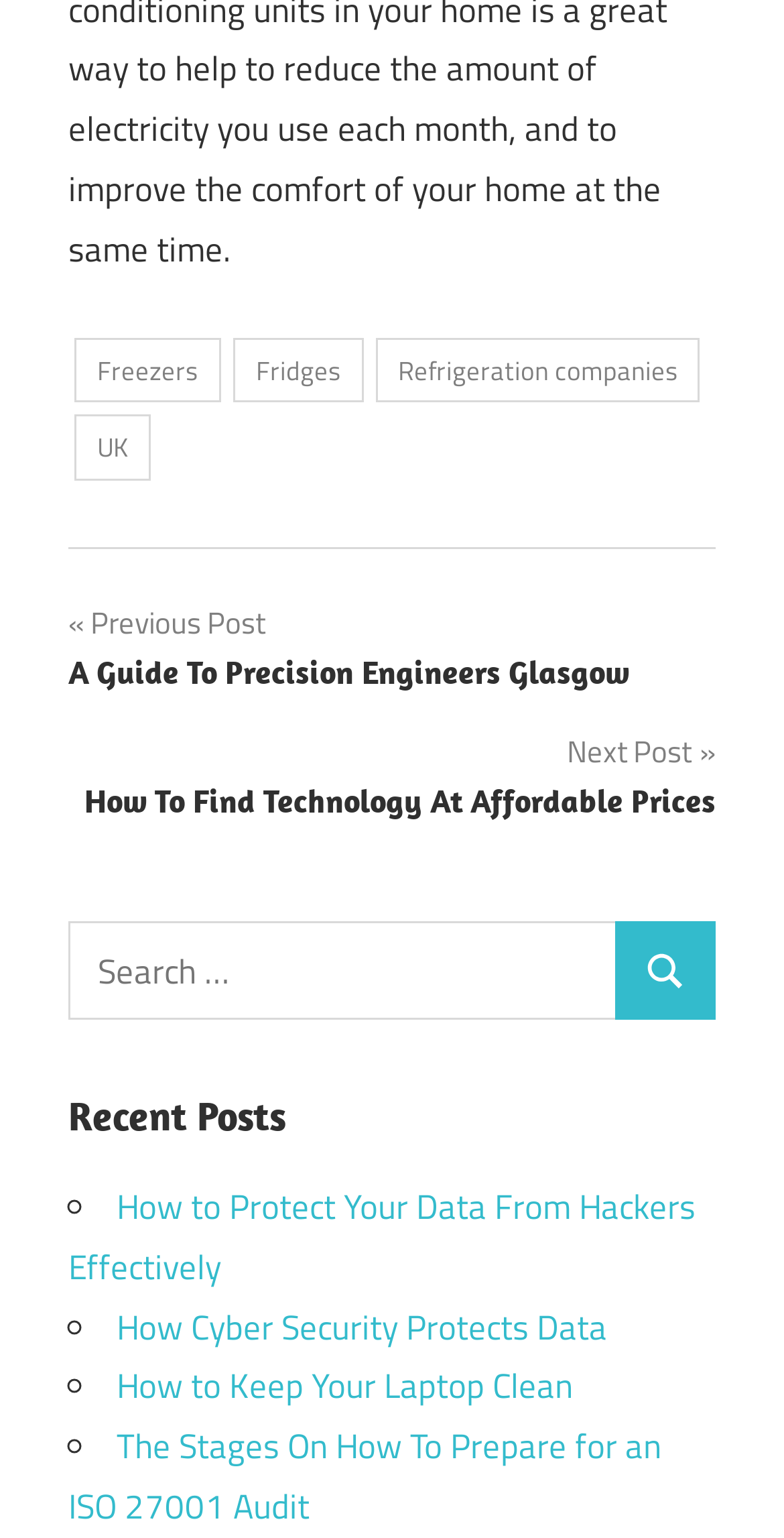Locate the bounding box coordinates of the segment that needs to be clicked to meet this instruction: "View recent post about protecting data from hackers".

[0.087, 0.768, 0.887, 0.841]